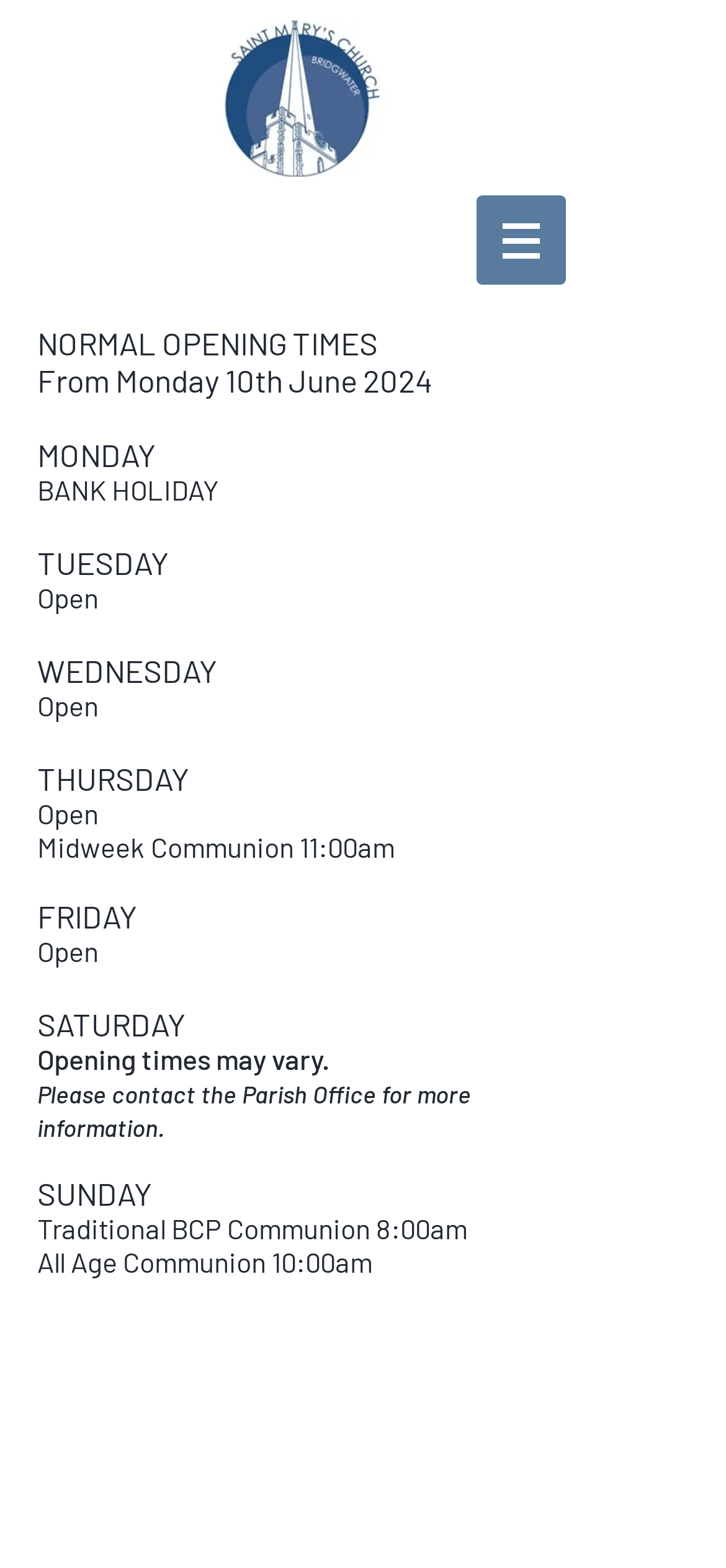Provide an in-depth caption for the elements present on the webpage.

The webpage appears to be a "Find Us" page for St Mary's Church, Br. At the top left, there is a church logo image. To the right of the logo, there is a navigation menu labeled "Site" with a dropdown button. 

Below the navigation menu, there is a section displaying the normal opening times of the church. The section is divided into days of the week, starting from Monday and ending at Sunday. Each day is listed with its corresponding opening times or special events, such as Midweek Communion or Traditional BCP Communion. 

The opening times and events are listed in a vertical column, with the days of the week (Monday to Sunday) on the left and the corresponding information on the right. There are 7 days listed, with some days having additional information or events. At the bottom of the section, there is a note stating that opening times may vary and providing contact information for the Parish Office.